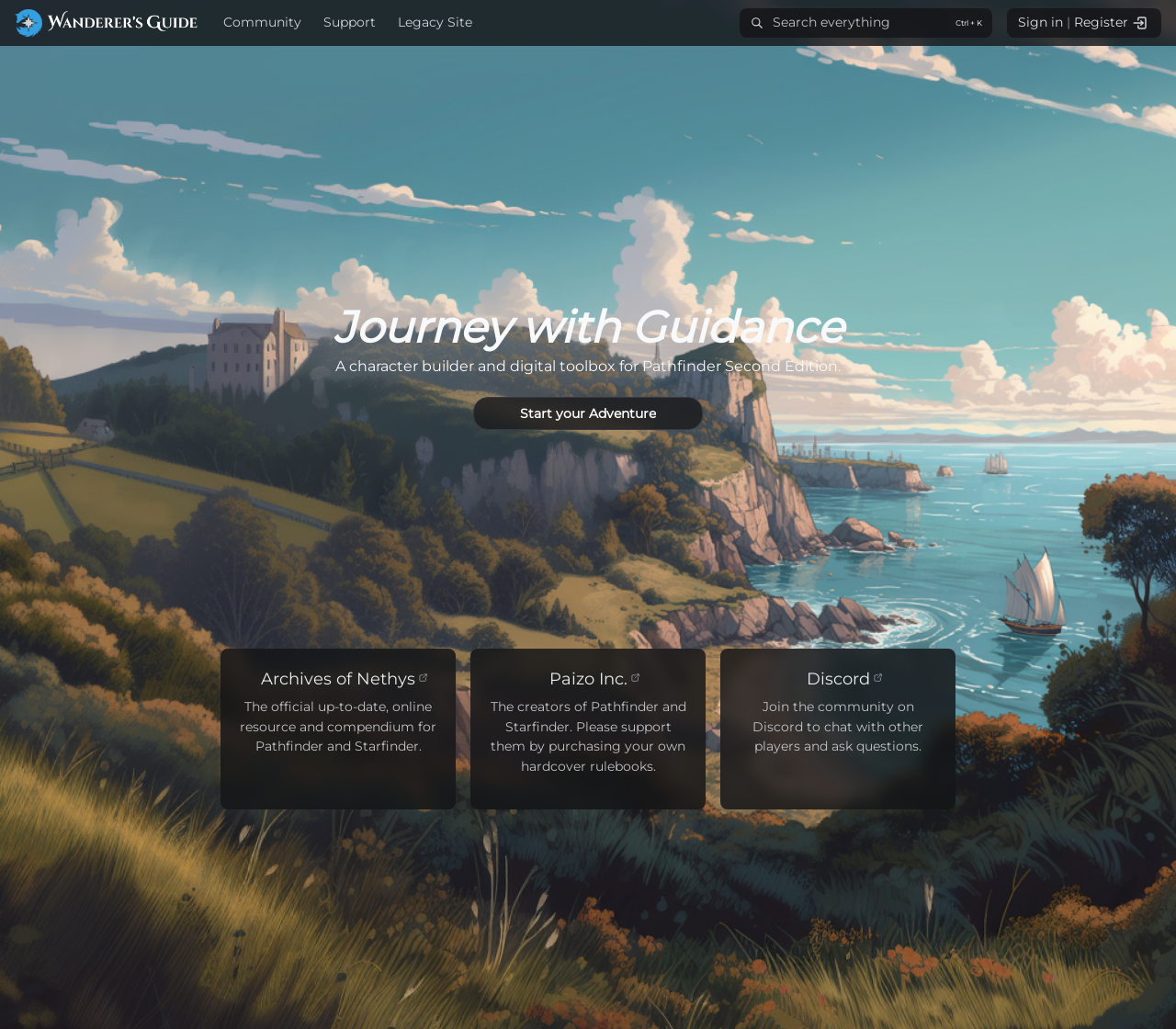Determine the coordinates of the bounding box for the clickable area needed to execute this instruction: "Sign in or Register".

[0.856, 0.008, 0.988, 0.037]